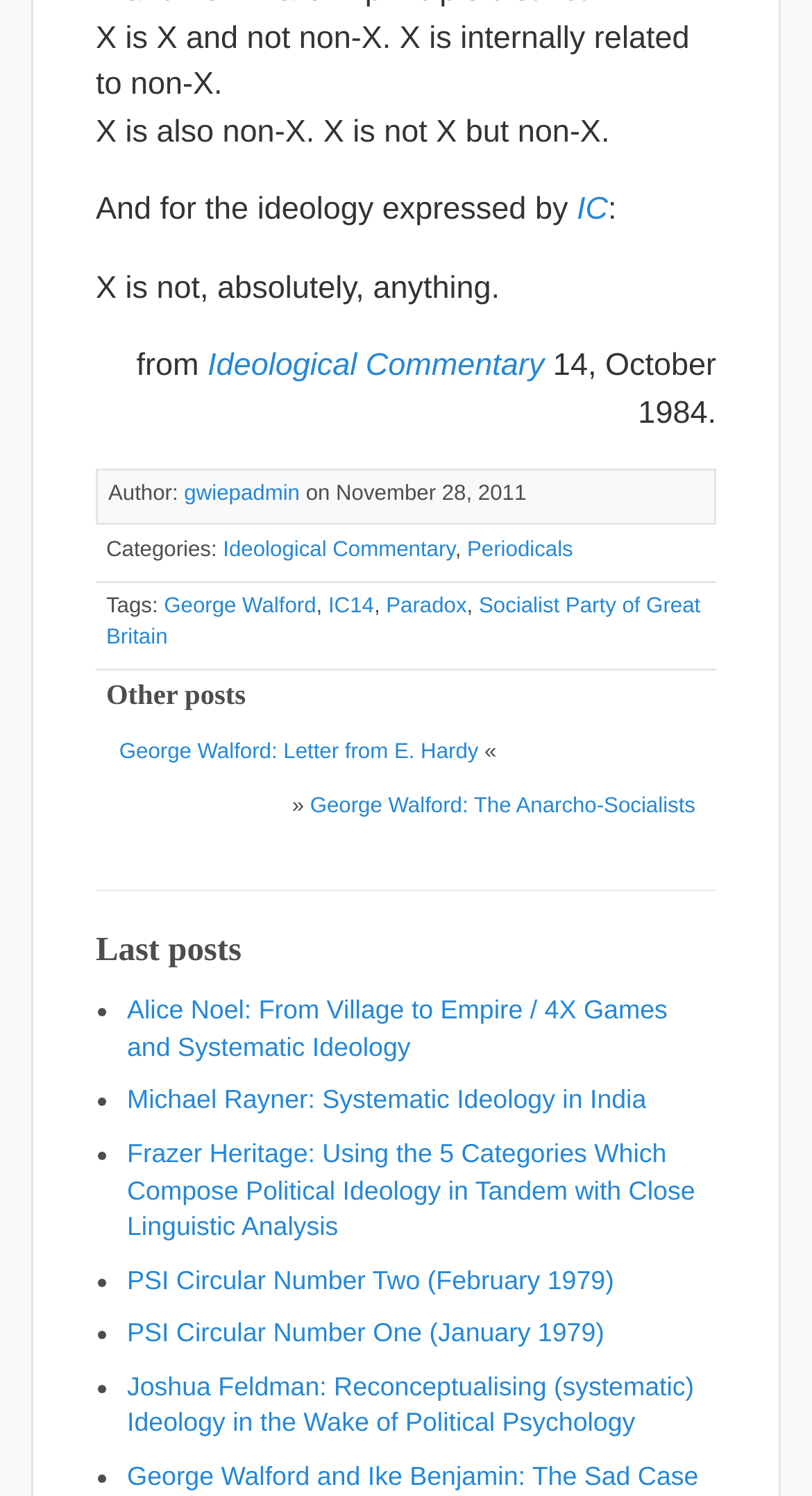Highlight the bounding box coordinates of the element you need to click to perform the following instruction: "Click the link to Ideological Commentary."

[0.256, 0.233, 0.67, 0.256]